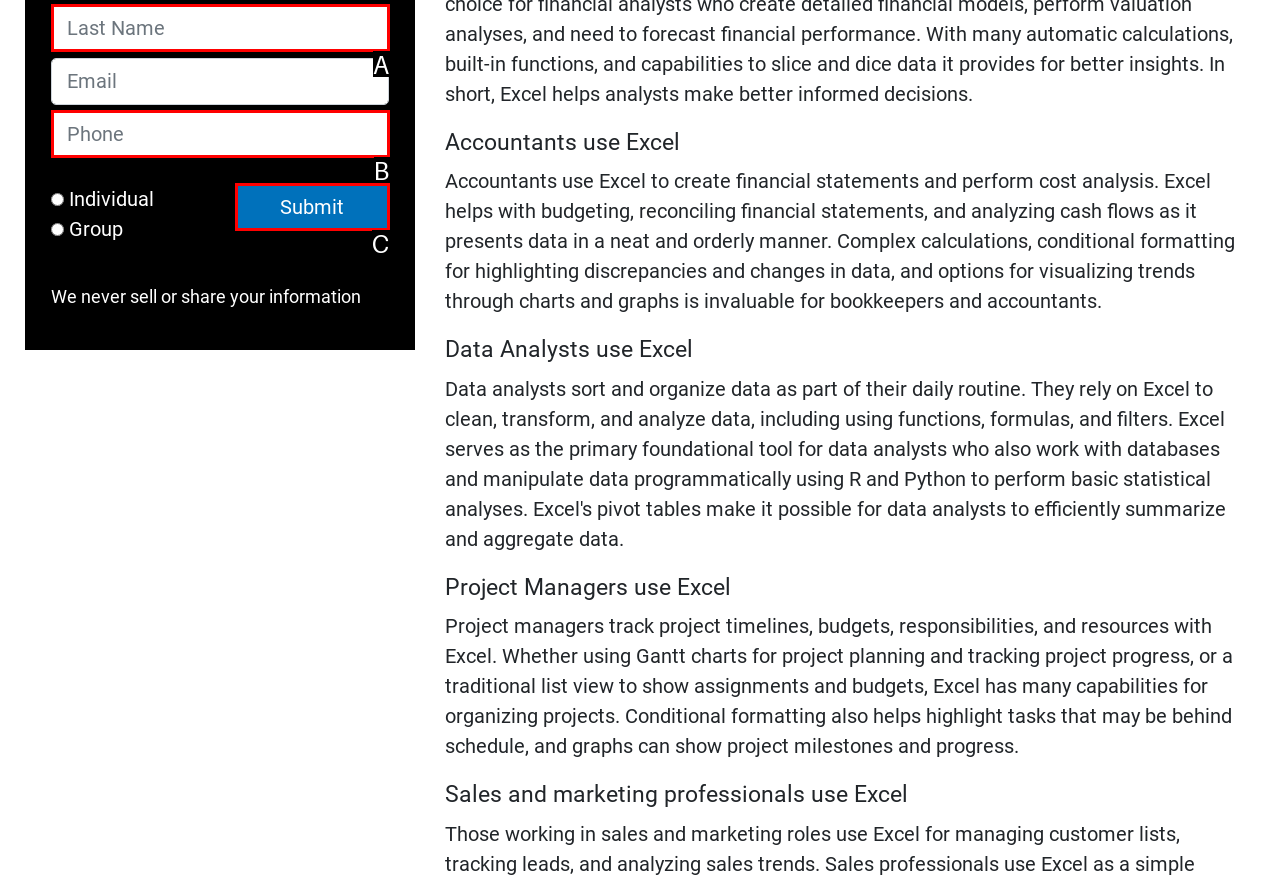Based on the description: parent_node: Company name="company" placeholder="Last Name", select the HTML element that best fits. Reply with the letter of the correct choice from the options given.

A